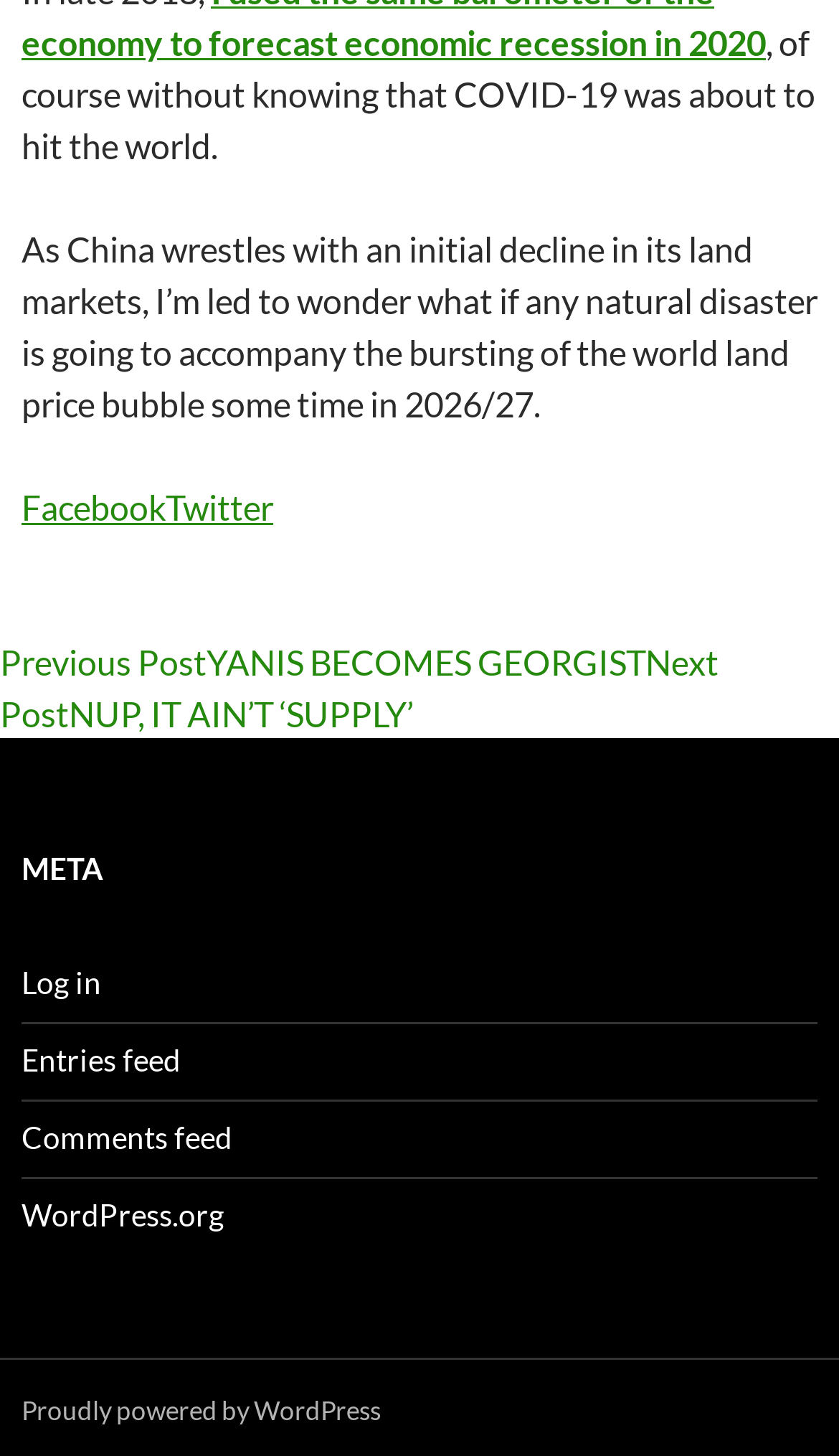Please identify the bounding box coordinates of the element's region that I should click in order to complete the following instruction: "Log in". The bounding box coordinates consist of four float numbers between 0 and 1, i.e., [left, top, right, bottom].

[0.026, 0.662, 0.121, 0.687]